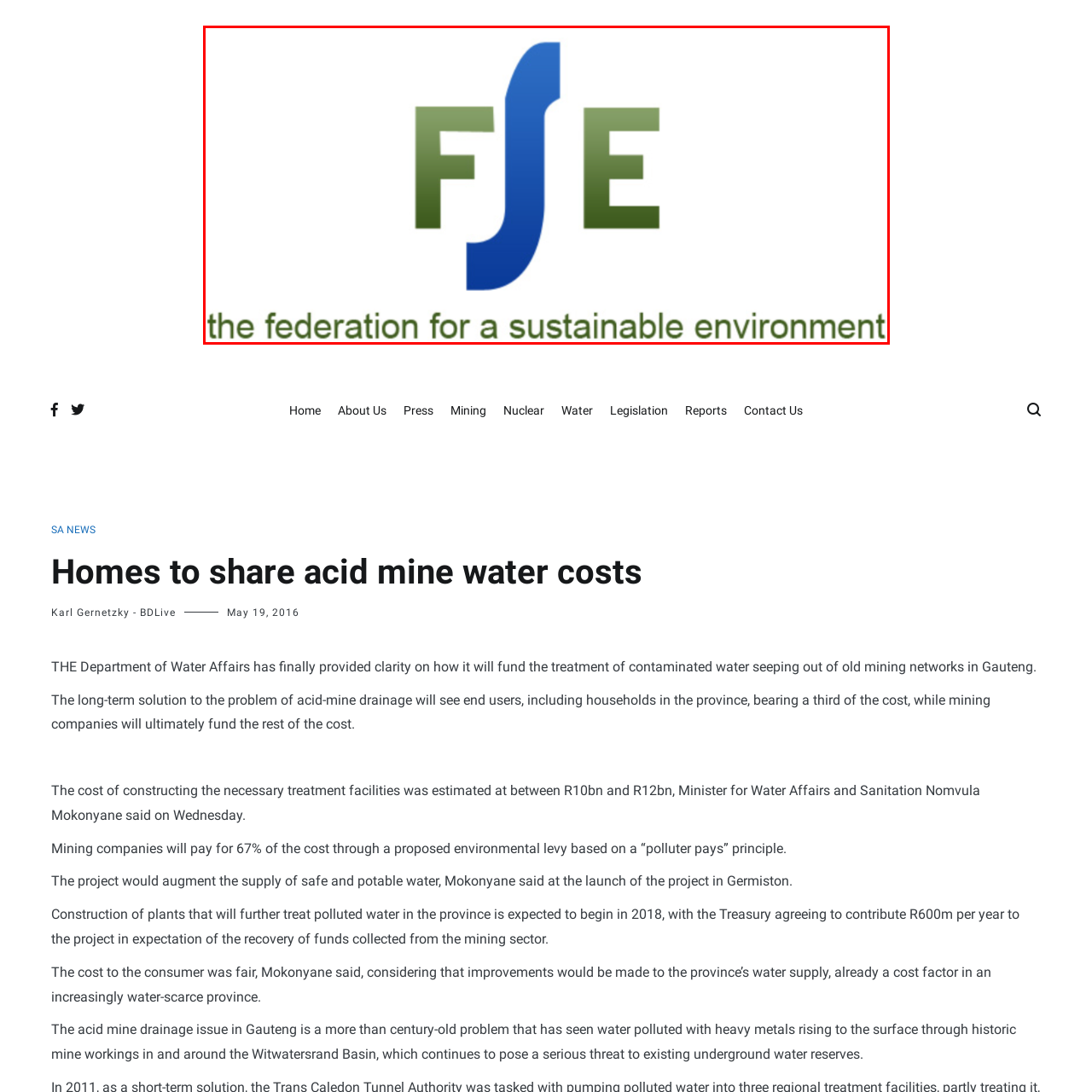What is written below the acronym 'FSE'?
Observe the image marked by the red bounding box and answer in detail.

Below the acronym 'FSE', the full name, 'the federation for a sustainable environment', is elegantly inscribed in green, reinforcing the organization’s mission to advocate for sustainable practices and policies.